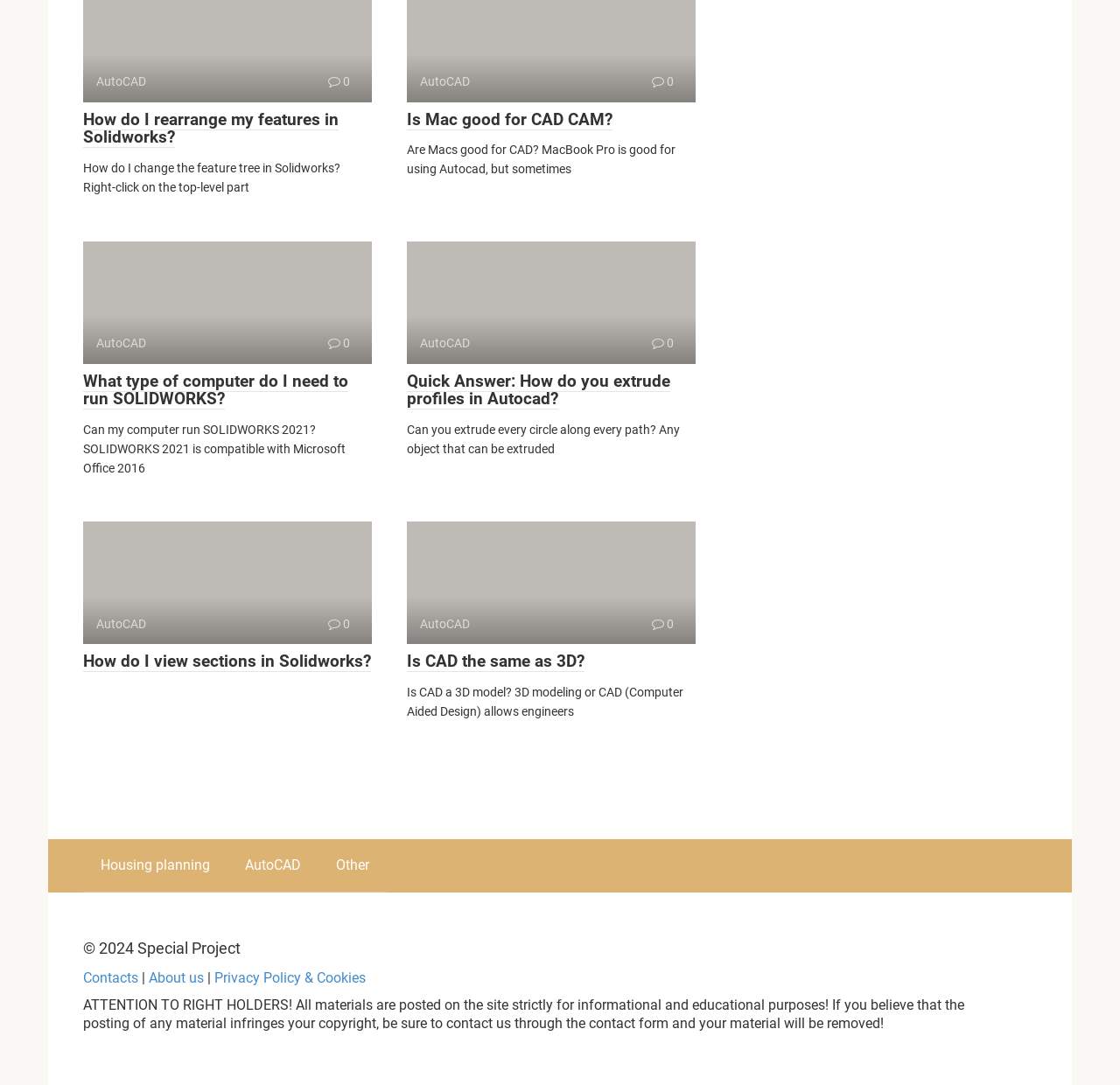Locate the bounding box coordinates of the element to click to perform the following action: 'Click on 'Is Mac good for CAD CAM?''. The coordinates should be given as four float values between 0 and 1, in the form of [left, top, right, bottom].

[0.363, 0.1, 0.547, 0.12]